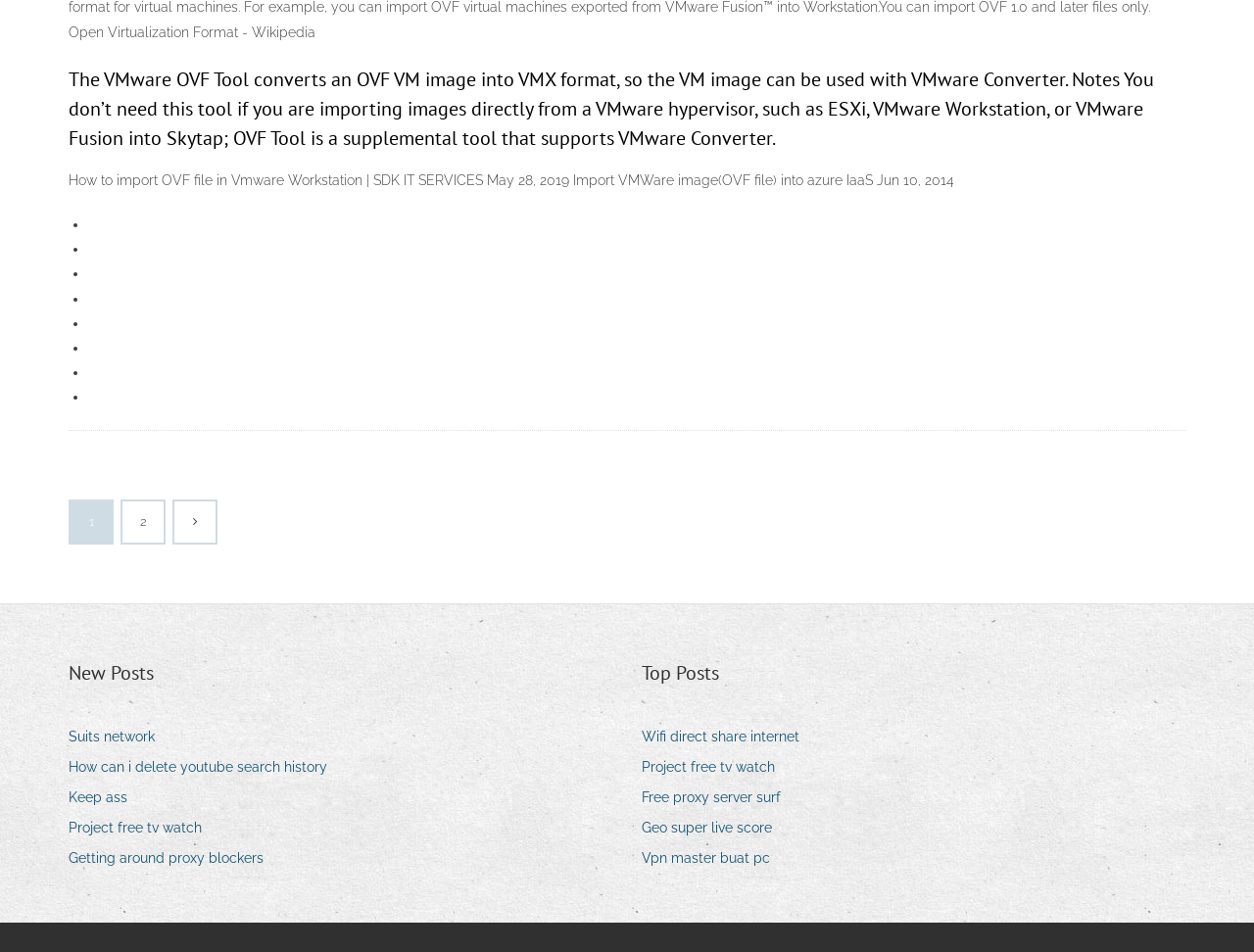Bounding box coordinates should be provided in the format (top-left x, top-left y, bottom-right x, bottom-right y) with all values between 0 and 1. Identify the bounding box for this UI element: Project free tv watch

[0.512, 0.792, 0.63, 0.82]